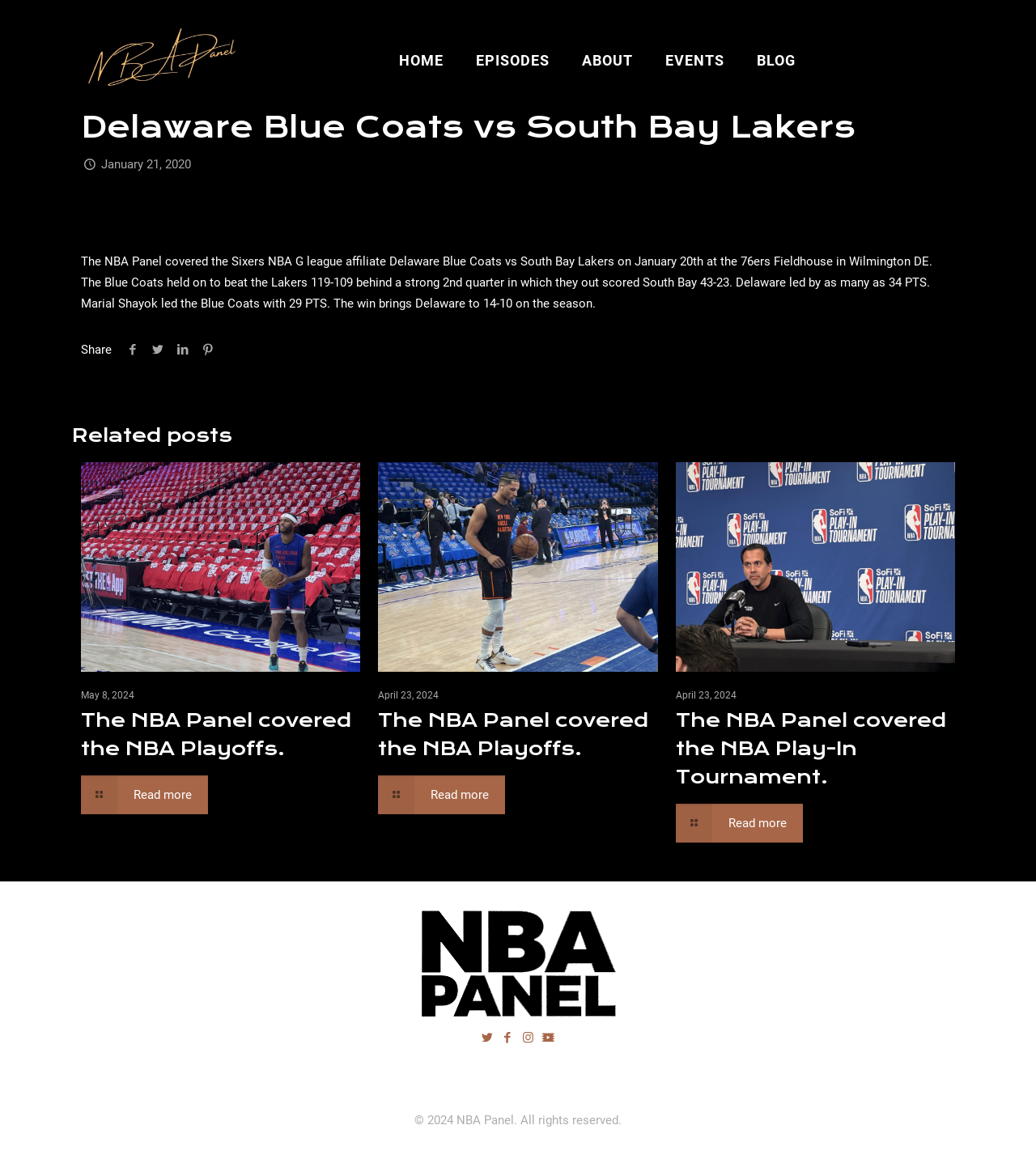What is the main heading displayed on the webpage? Please provide the text.

Delaware Blue Coats vs South Bay Lakers